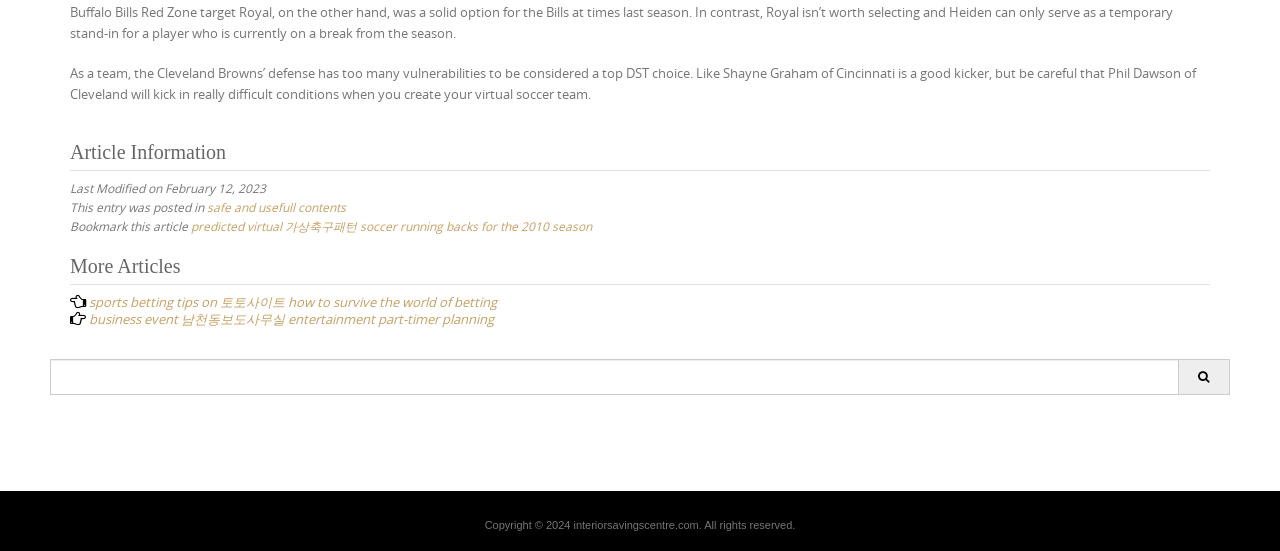Using the provided element description: "safe and usefull contents", identify the bounding box coordinates. The coordinates should be four floats between 0 and 1 in the order [left, top, right, bottom].

[0.162, 0.361, 0.27, 0.39]